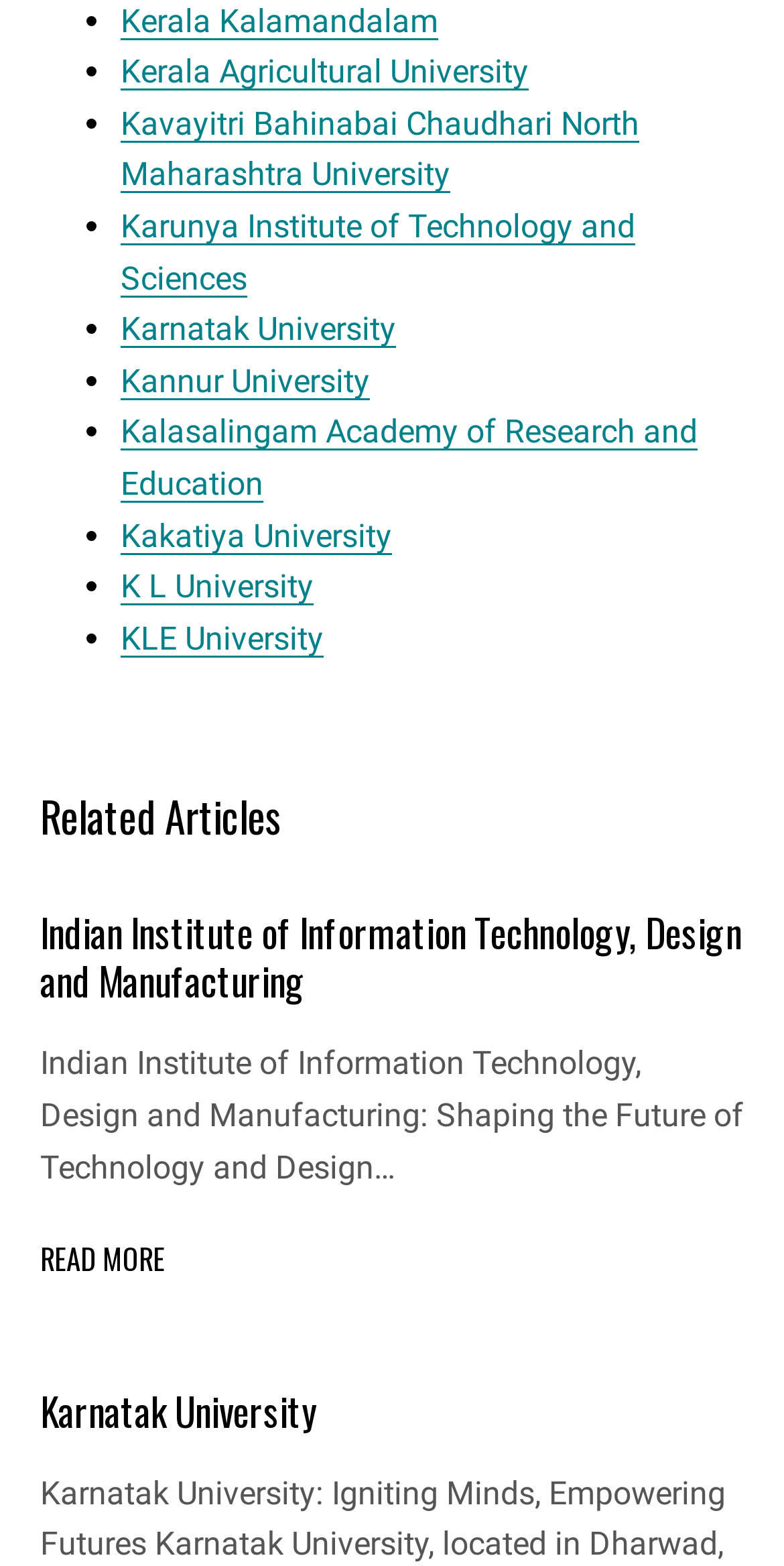Please predict the bounding box coordinates of the element's region where a click is necessary to complete the following instruction: "visit Karnatak University". The coordinates should be represented by four float numbers between 0 and 1, i.e., [left, top, right, bottom].

[0.051, 0.882, 0.405, 0.919]